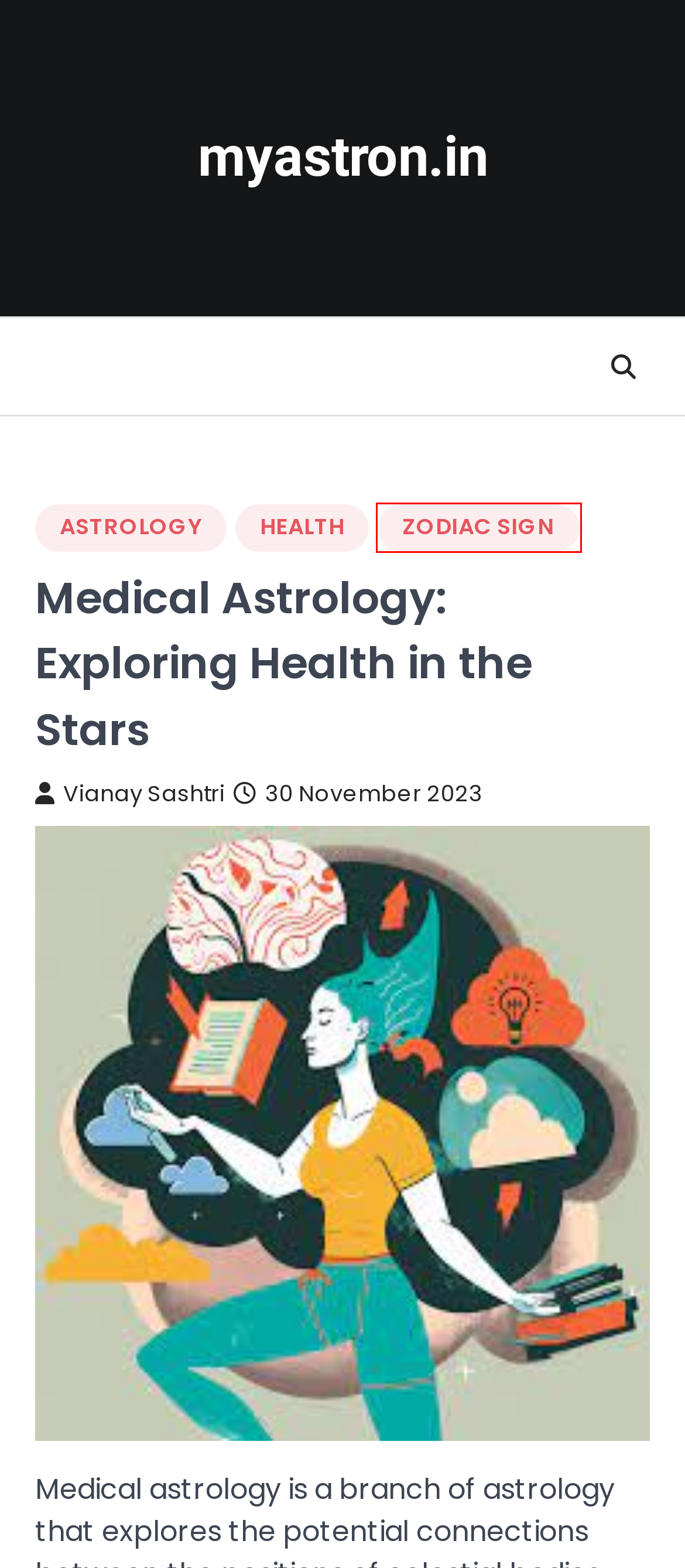A screenshot of a webpage is given, marked with a red bounding box around a UI element. Please select the most appropriate webpage description that fits the new page after clicking the highlighted element. Here are the candidates:
A. Vianay Sashtri – myastron.in
B. myastron.in
C. Horoscope Prediction For Free Find Your Destiny In Myastron
D. Past Life Regression and Astrology – myastron.in
E. Solar Returns: Your Annual Birthday Chart – myastron.in
F. Simple technique for performing Vashikaran love problem solution in delhi at home: – myastron.in
G. zodiac sign – myastron.in
H. health – myastron.in

G